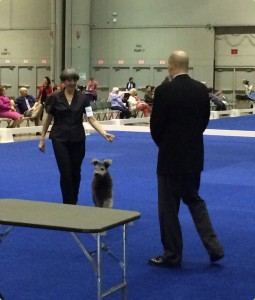Answer the question with a single word or phrase: 
What is the color of the carpeted arena?

Vibrant blue